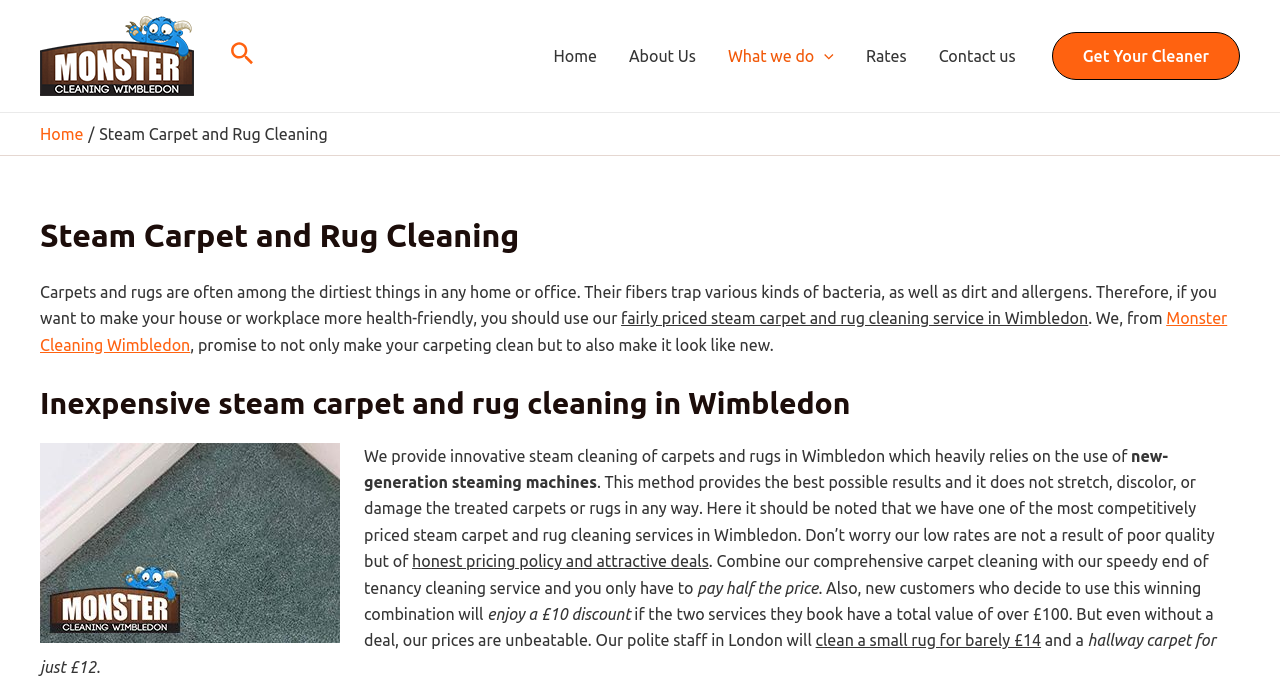Observe the image and answer the following question in detail: What is the method used for steam carpet and rug cleaning?

I found the answer by reading the text content of the webpage, which states that the company provides innovative steam cleaning of carpets and rugs in Wimbledon which heavily relies on the use of new-generation steaming machines.